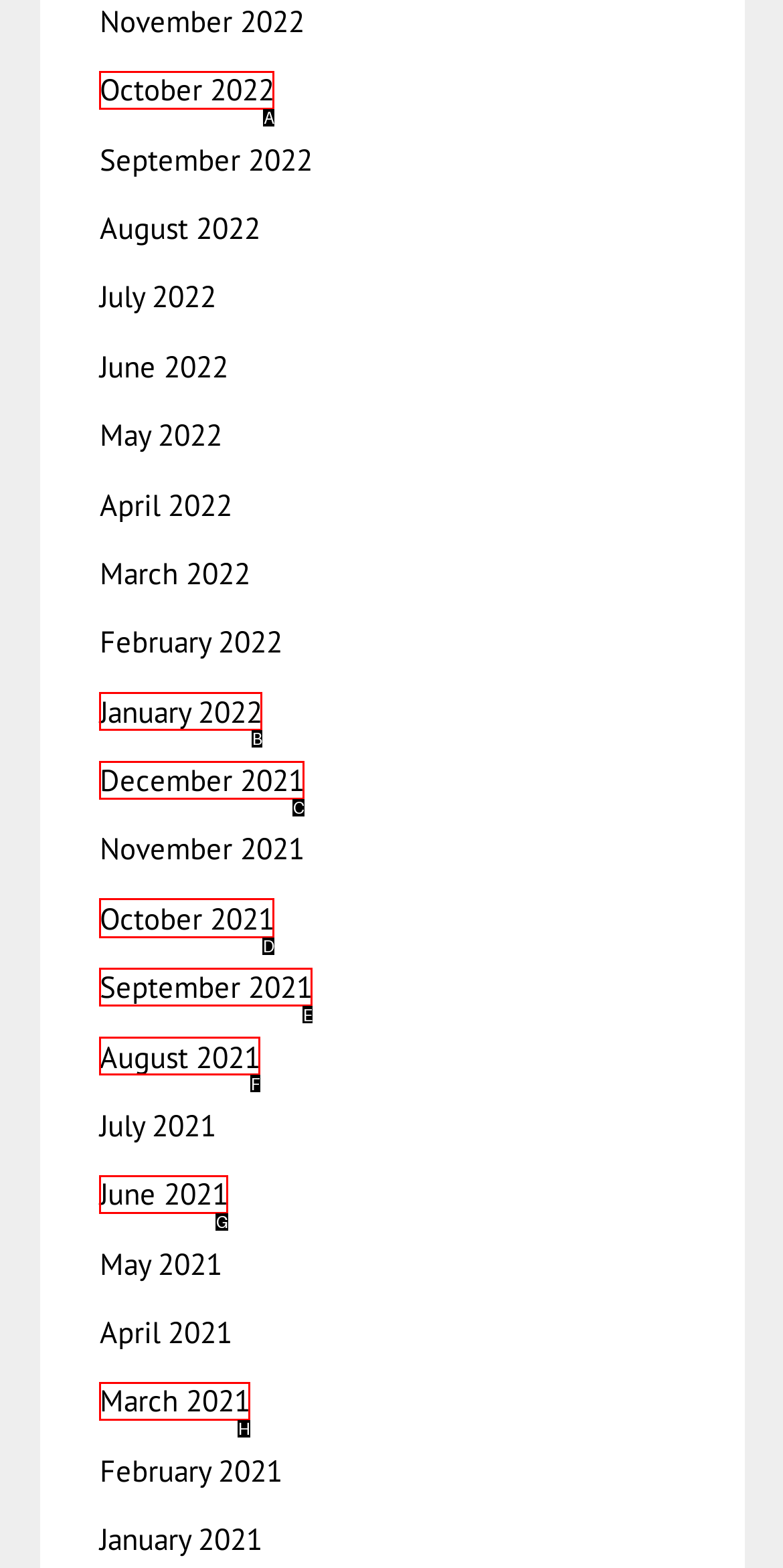From the given options, indicate the letter that corresponds to the action needed to complete this task: View October 2021. Respond with only the letter.

D